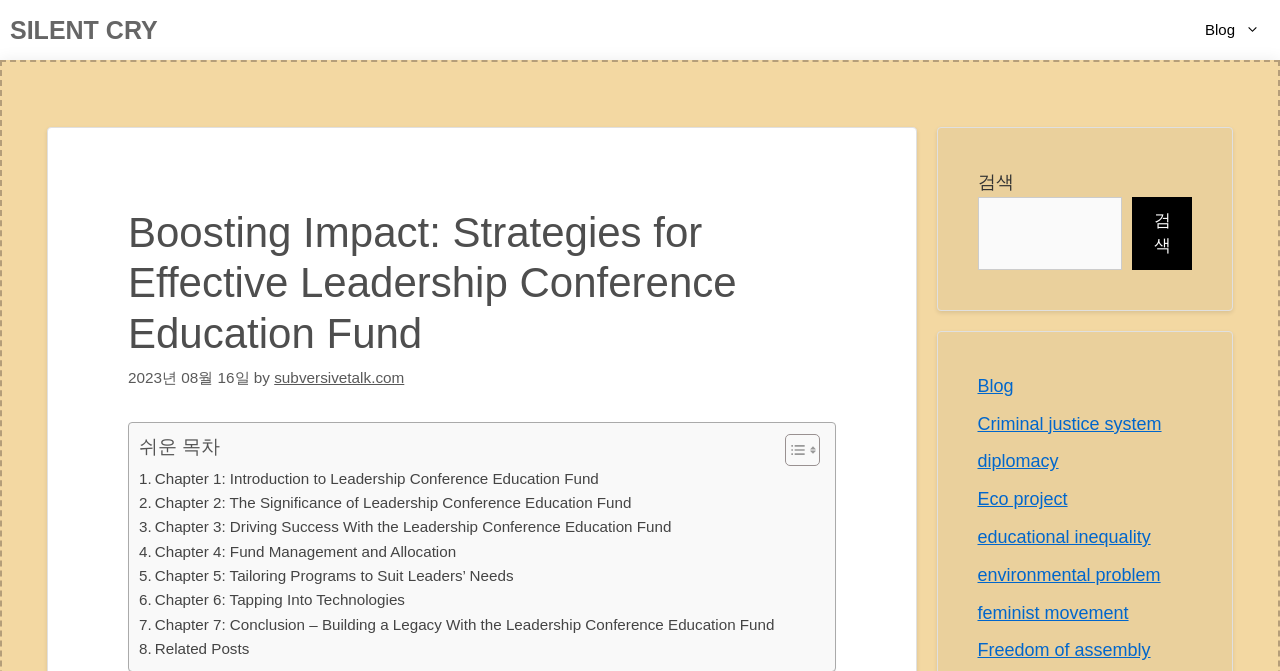Summarize the webpage with a detailed and informative caption.

This webpage appears to be a blog post about the Leadership Conference Education Fund, with a focus on strategies for effective leadership. At the top of the page, there is a navigation bar with links to "SILENT CRY" and "Blog". Below the navigation bar, there is a header section with the title "Boosting Impact: Strategies for Effective Leadership Conference Education Fund" and a timestamp indicating that the post was published on August 16, 2023.

The main content of the page is divided into sections, with a table of contents on the left side of the page. The table of contents has links to seven chapters, including "Introduction to Leadership Conference Education Fund", "The Significance of Leadership Conference Education Fund", and "Conclusion – Building a Legacy With the Leadership Conference Education Fund". Each chapter link is accompanied by a brief description.

On the right side of the page, there is a complementary section with a search bar and several links to related topics, including "Criminal justice system", "diplomacy", "Eco project", and "feminist movement". There are also links to "Blog" and "Related Posts" at the bottom of the page.

There are two images on the page, both of which are icons used in the table of contents section. The overall layout of the page is organized and easy to navigate, with clear headings and concise text.